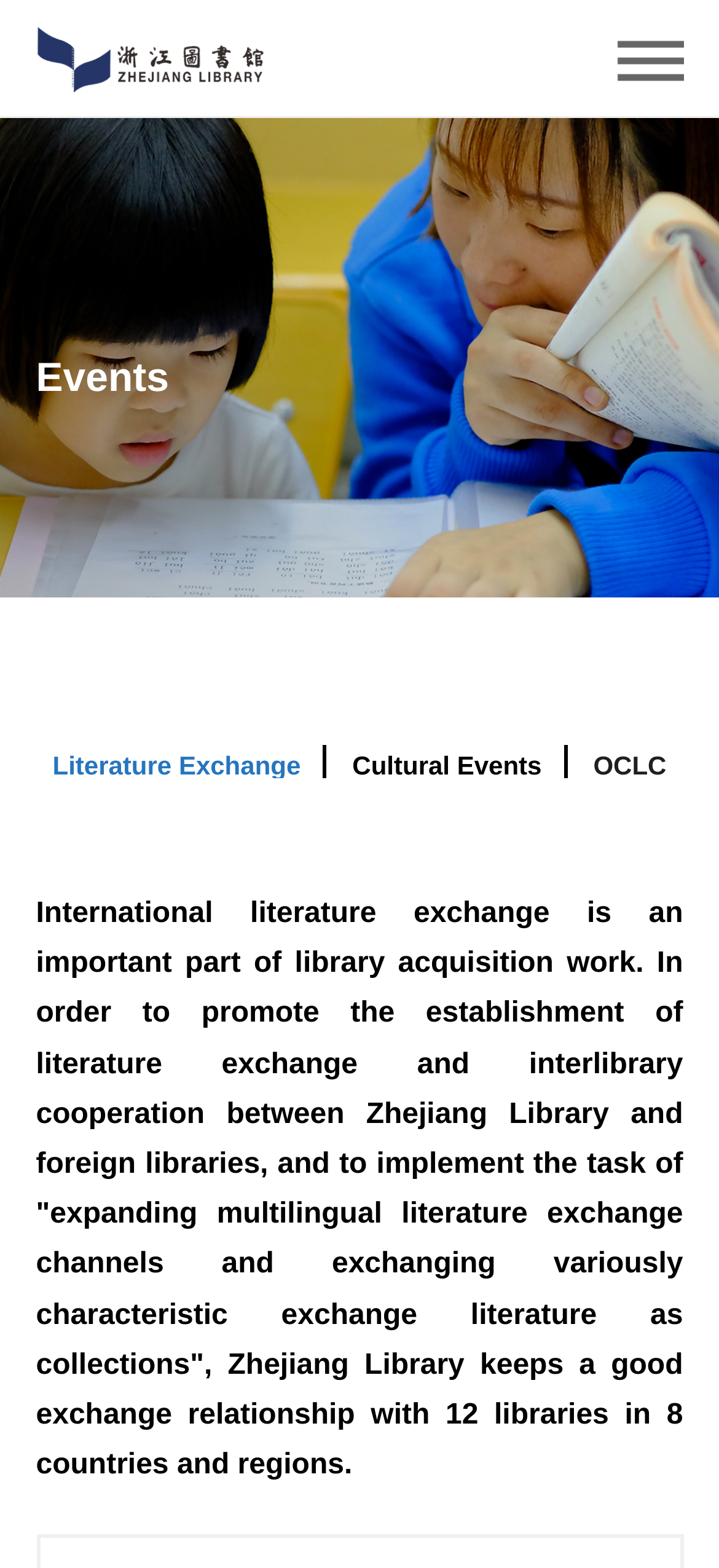Please answer the following question using a single word or phrase: 
How many countries or regions are mentioned to have libraries with an exchange relationship with Zhejiang Library?

8